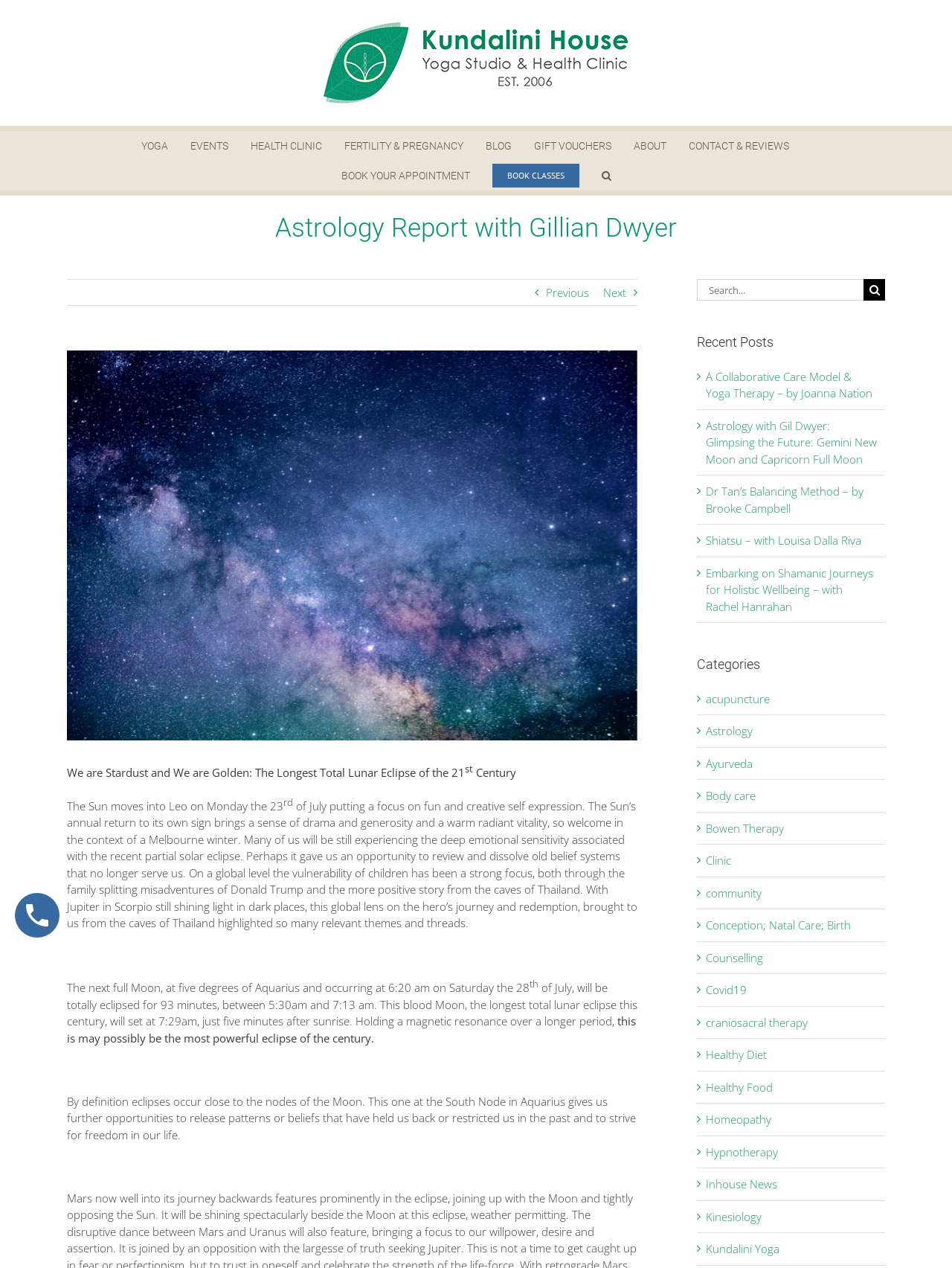What is the text of the first recent post?
Look at the screenshot and respond with a single word or phrase.

A Collaborative Care Model & Yoga Therapy – by Joanna Nation